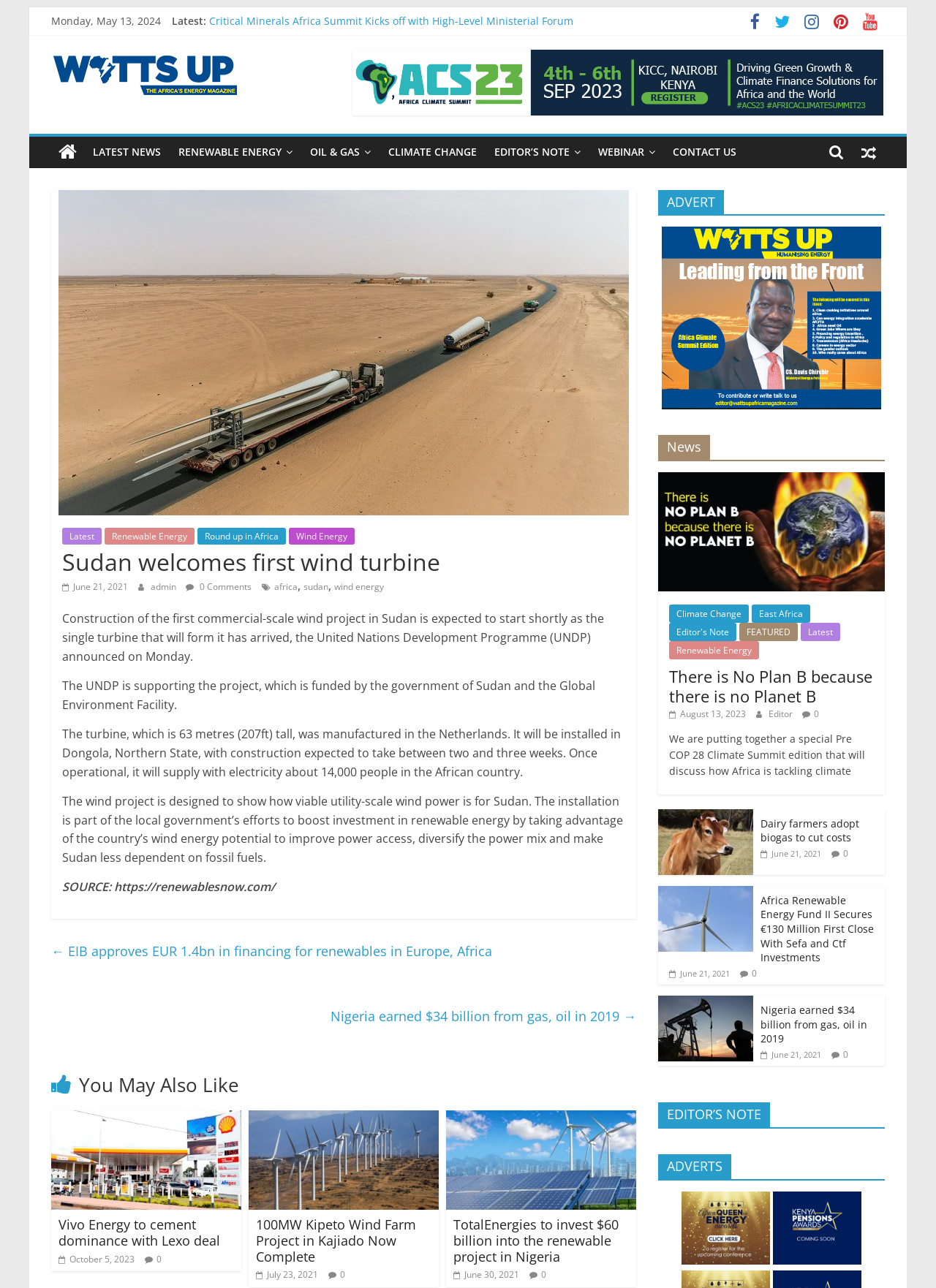How many links are there in the 'You May Also Like' section?
Based on the image, answer the question with as much detail as possible.

I counted the number of links in the 'You May Also Like' section, which is located at the bottom of the webpage. There are three links in this section.